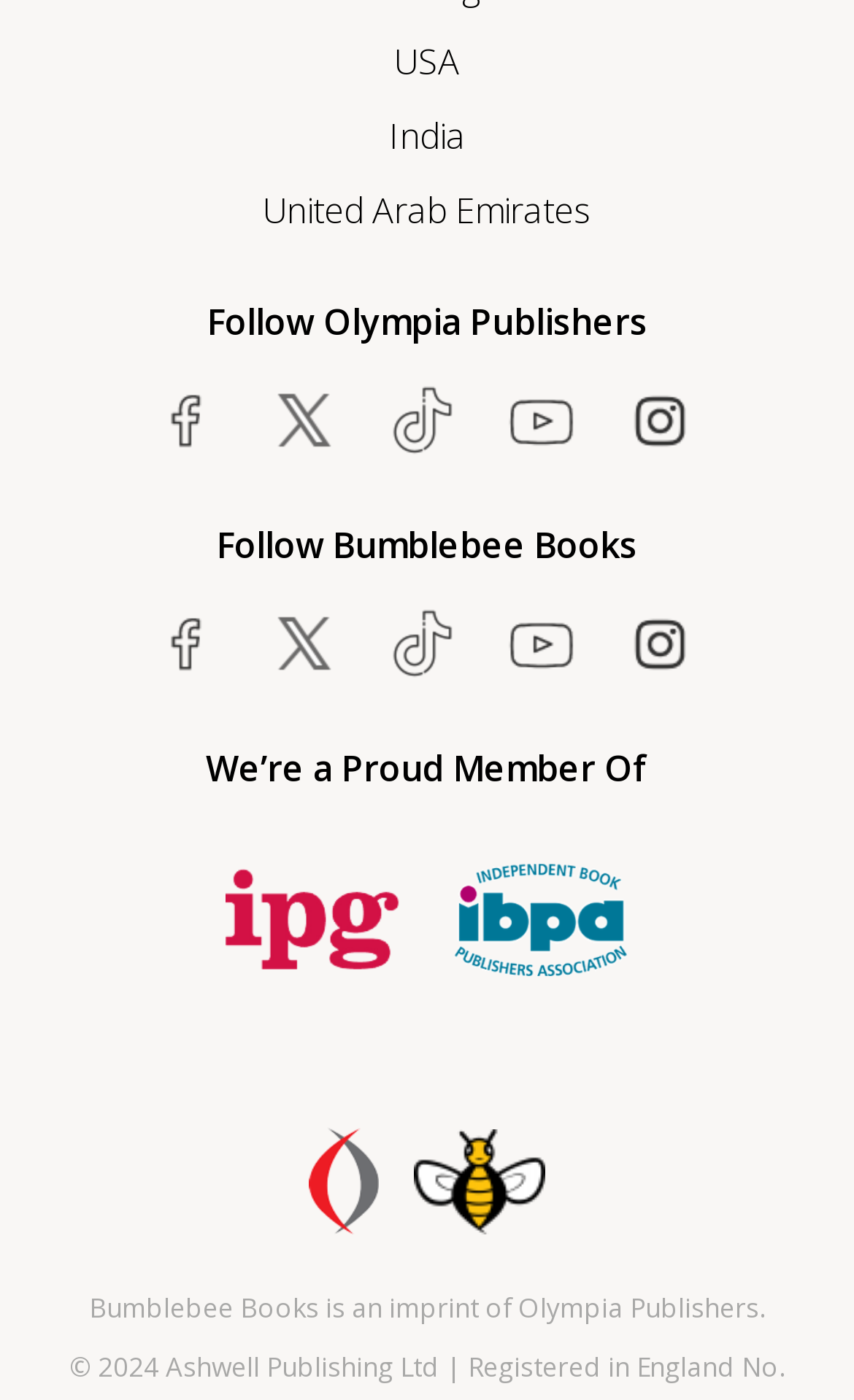Pinpoint the bounding box coordinates of the clickable area necessary to execute the following instruction: "Follow Bumblebee Books on TikTok". The coordinates should be given as four float numbers between 0 and 1, namely [left, top, right, bottom].

[0.436, 0.435, 0.554, 0.485]